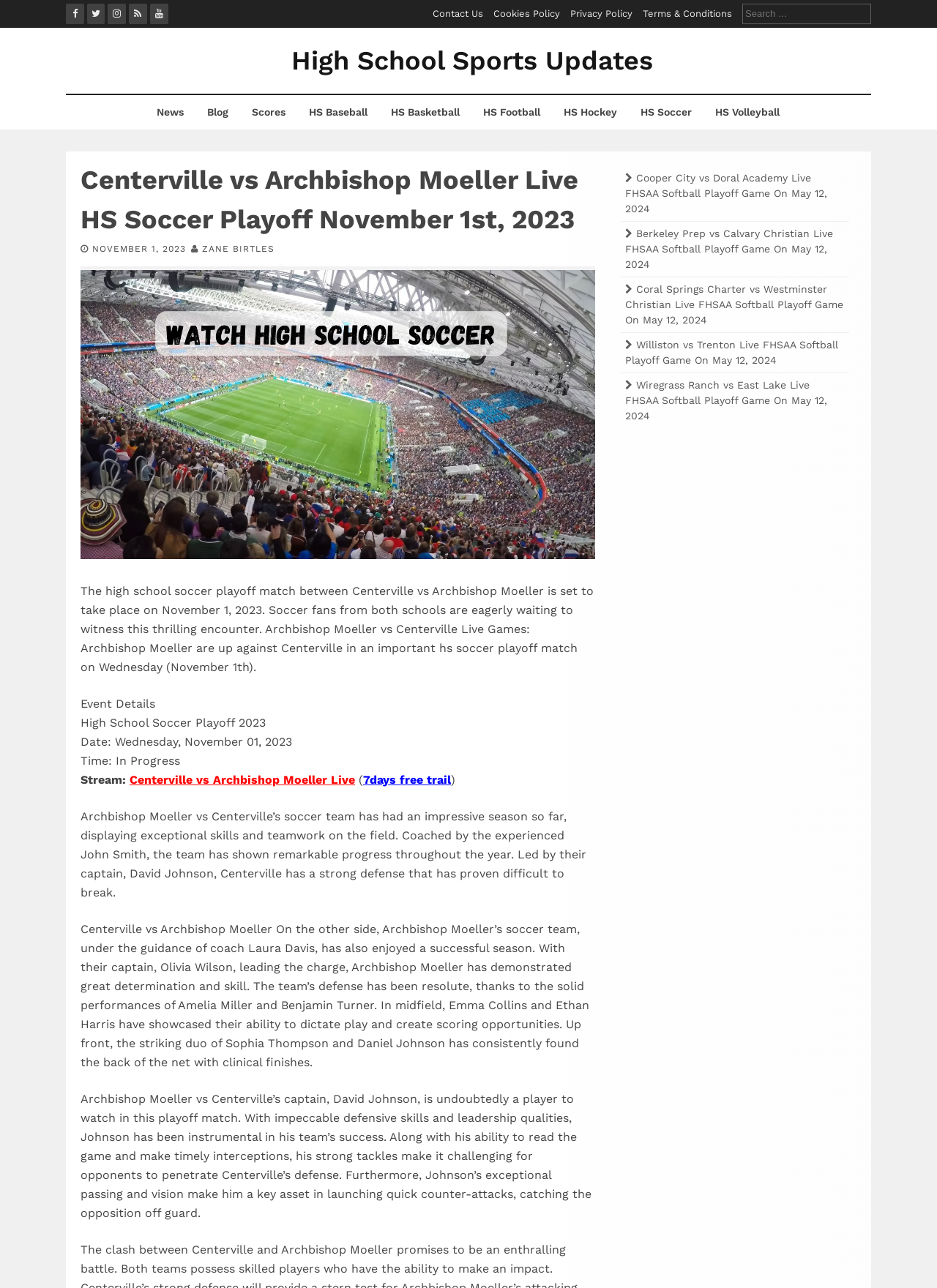What is the date of the high school soccer playoff match?
Look at the image and respond with a one-word or short-phrase answer.

November 1, 2023